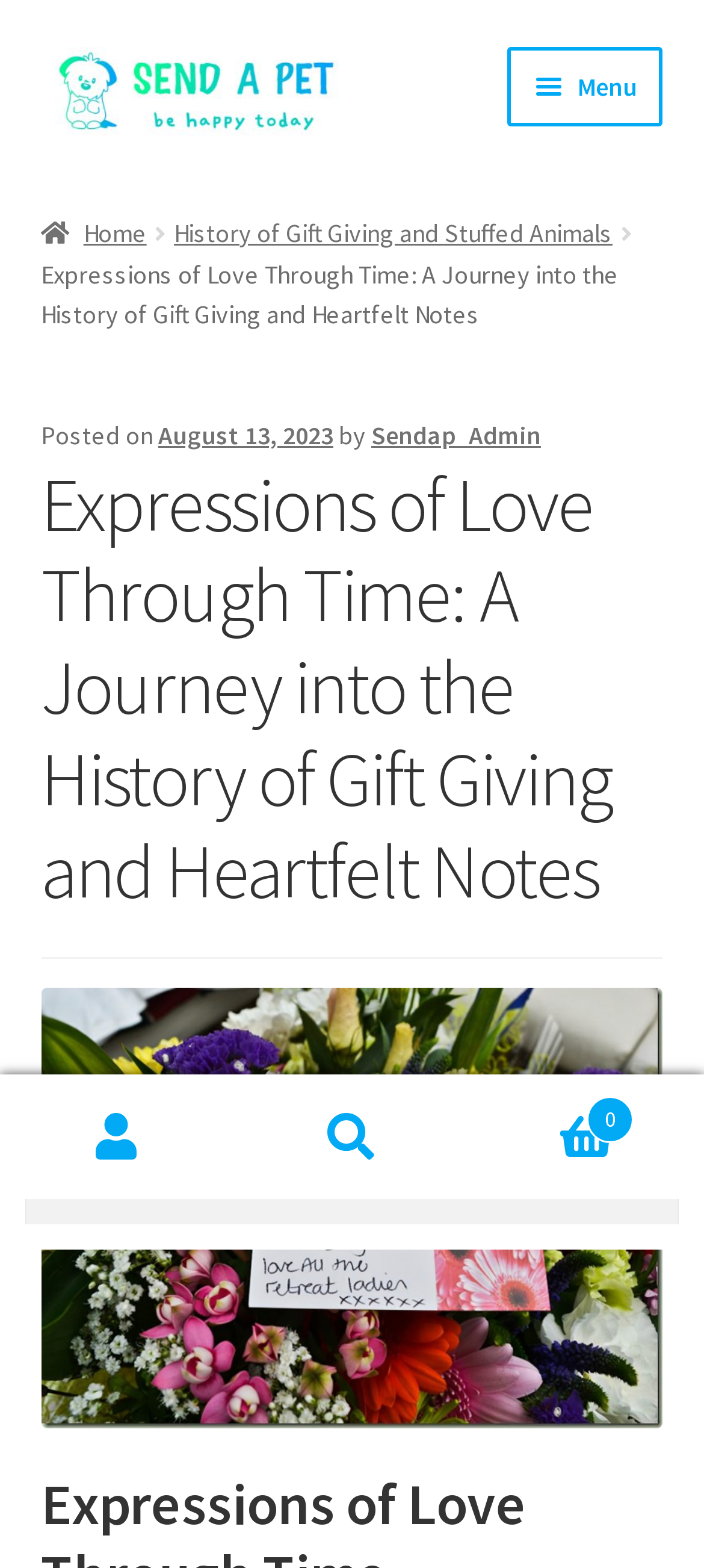Explain in detail what you observe on this webpage.

The webpage is about "Expressions of Love Through Time", a journey into the history of gift giving and heartfelt notes. At the top left, there are two links, "Skip to navigation" and "Skip to content", followed by a link to "Send Weighted Stuffed Animal" with an accompanying image. 

To the right of these links, there is a primary navigation menu with a "Menu" button that expands to reveal various links, including "Home", "About", "Blog", "Cart", "Checkout", "FAQ", "My account", "Privacy Policy", "Refund and Returns Policy", "Terms and Conditions", and "Shop". 

Below the navigation menu, there is a breadcrumbs navigation section with links to "Home" and "History of Gift Giving and Stuffed Animals". 

The main content of the webpage is a blog post titled "Expressions of Love Through Time: A Journey into the History of Gift Giving and Heartfelt Notes", which includes a header section with a posted date and author information. The blog post is accompanied by a large image that takes up most of the page. 

At the bottom of the page, there are three links: "My Account" on the left, "Search" in the middle, and "Cart 0" on the right. The search link expands to reveal a search box and a "Search" button.